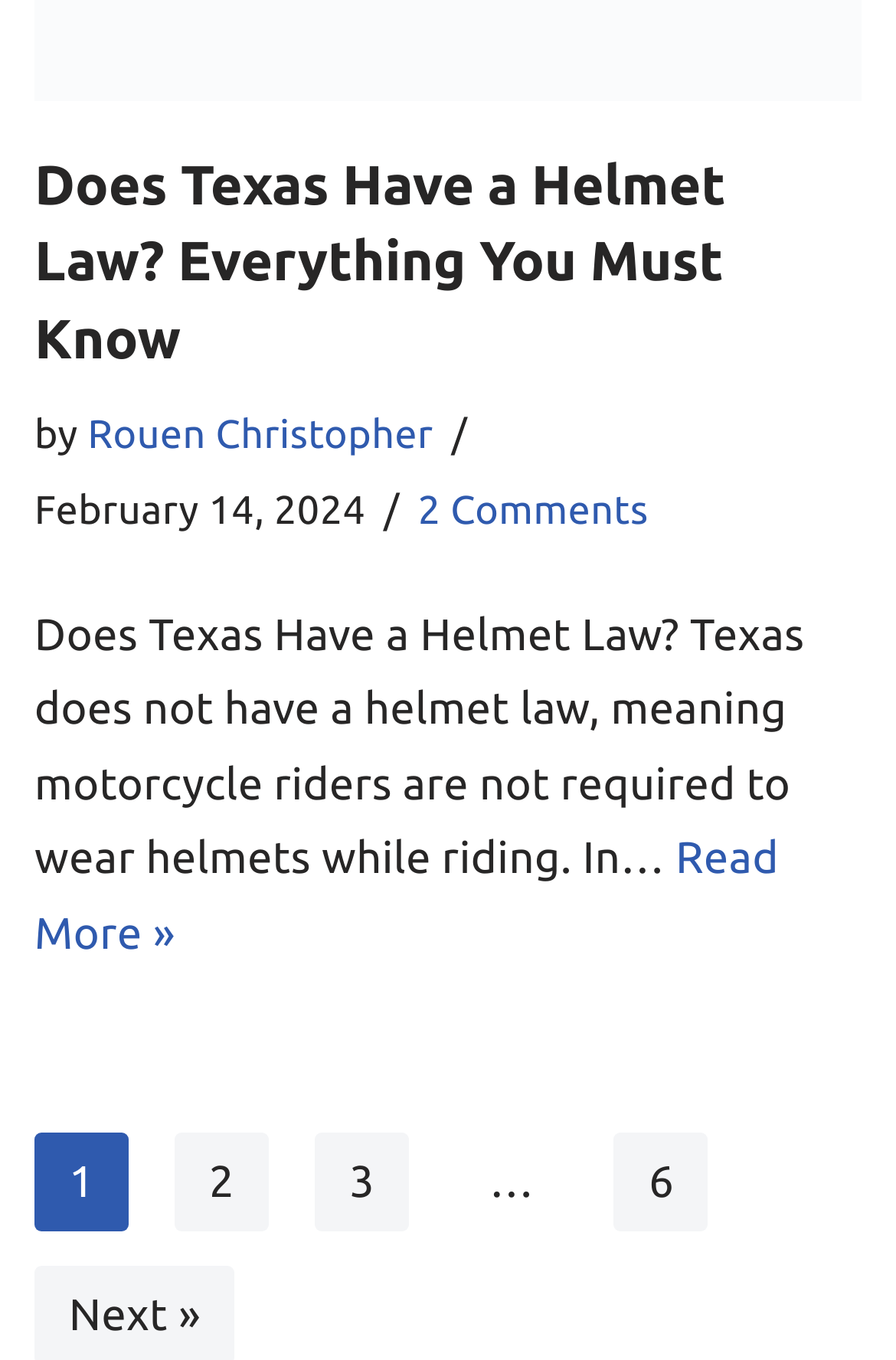Based on the image, please respond to the question with as much detail as possible:
Is there a helmet law in Texas?

The answer can be found by reading the introductory text of the article which states 'Texas does not have a helmet law, meaning motorcycle riders are not required to wear helmets while riding'.